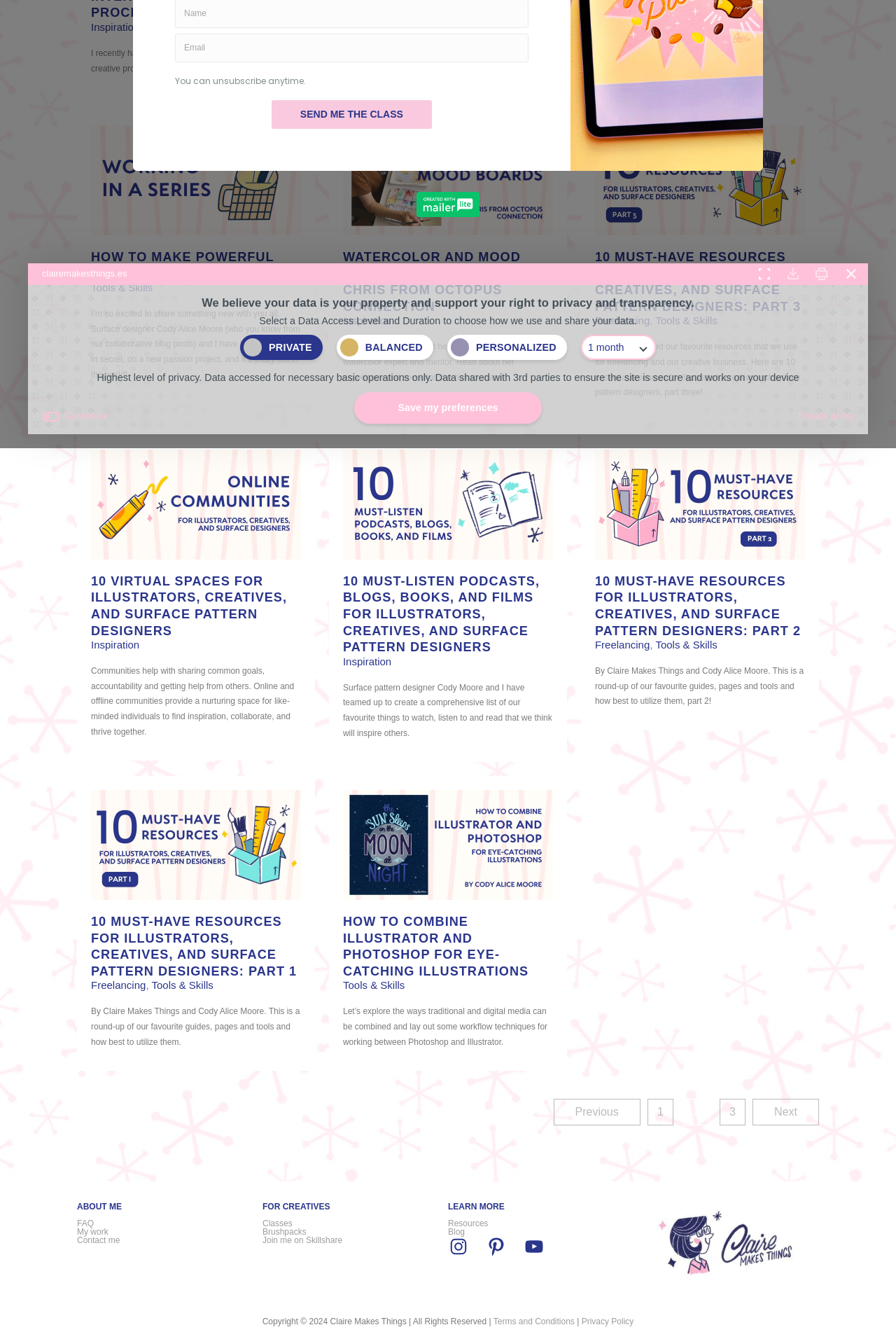Identify the bounding box coordinates for the UI element described as: "aria-label="Expand Toggle"". The coordinates should be provided as four floats between 0 and 1: [left, top, right, bottom].

[0.841, 0.198, 0.865, 0.214]